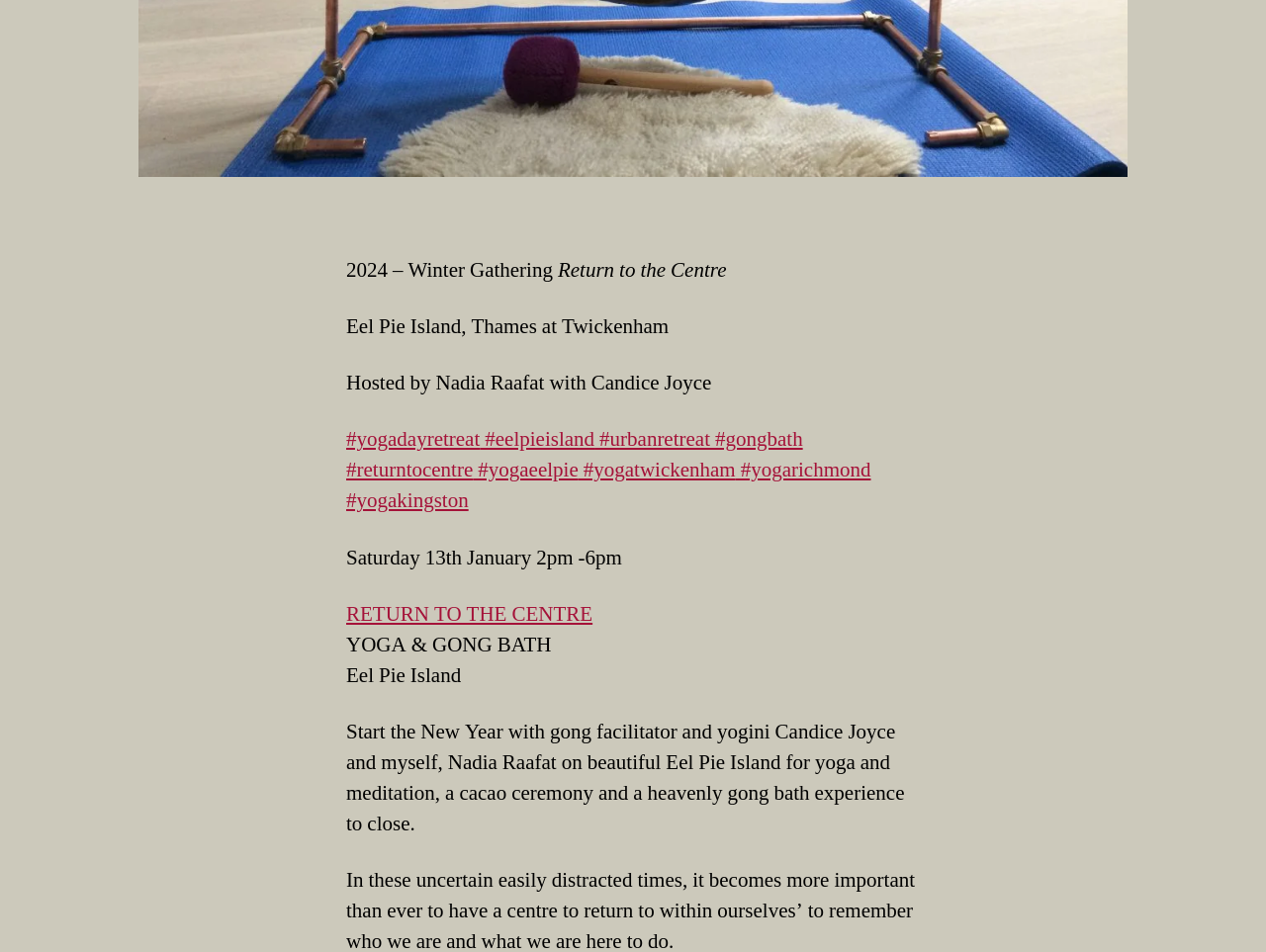Please identify the bounding box coordinates of the element's region that I should click in order to complete the following instruction: "Click on the link to return to the centre". The bounding box coordinates consist of four float numbers between 0 and 1, i.e., [left, top, right, bottom].

[0.273, 0.504, 0.374, 0.532]